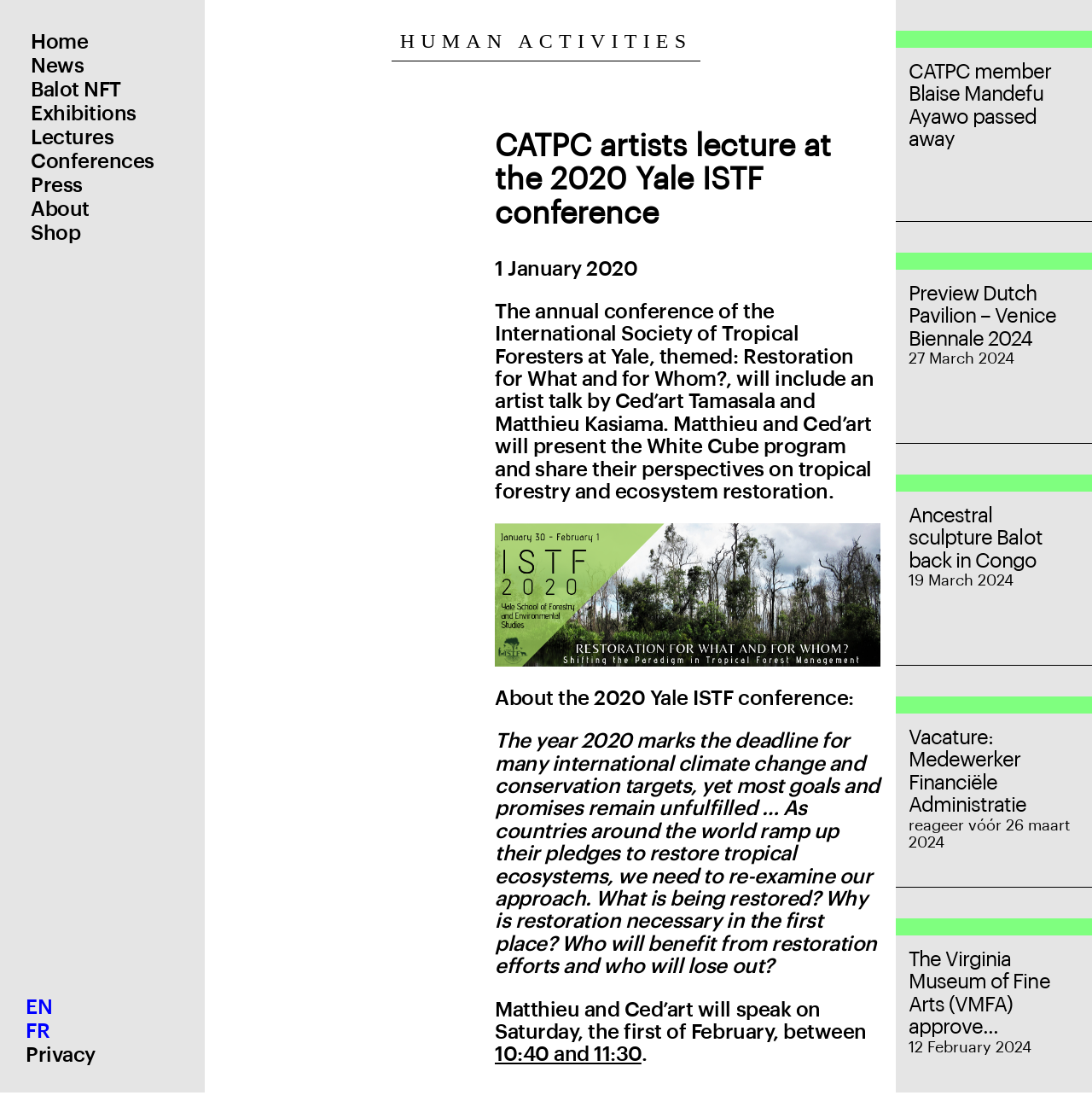Utilize the details in the image to give a detailed response to the question: What is the type of event mentioned in the link 'Preview Dutch Pavilion – Venice Biennale 2024 27 March 2024'?

I found this answer by reading the link 'Preview Dutch Pavilion – Venice Biennale 2024 27 March 2024' in the complementary section of the webpage, which suggests that it is an event related to the Venice Biennale.